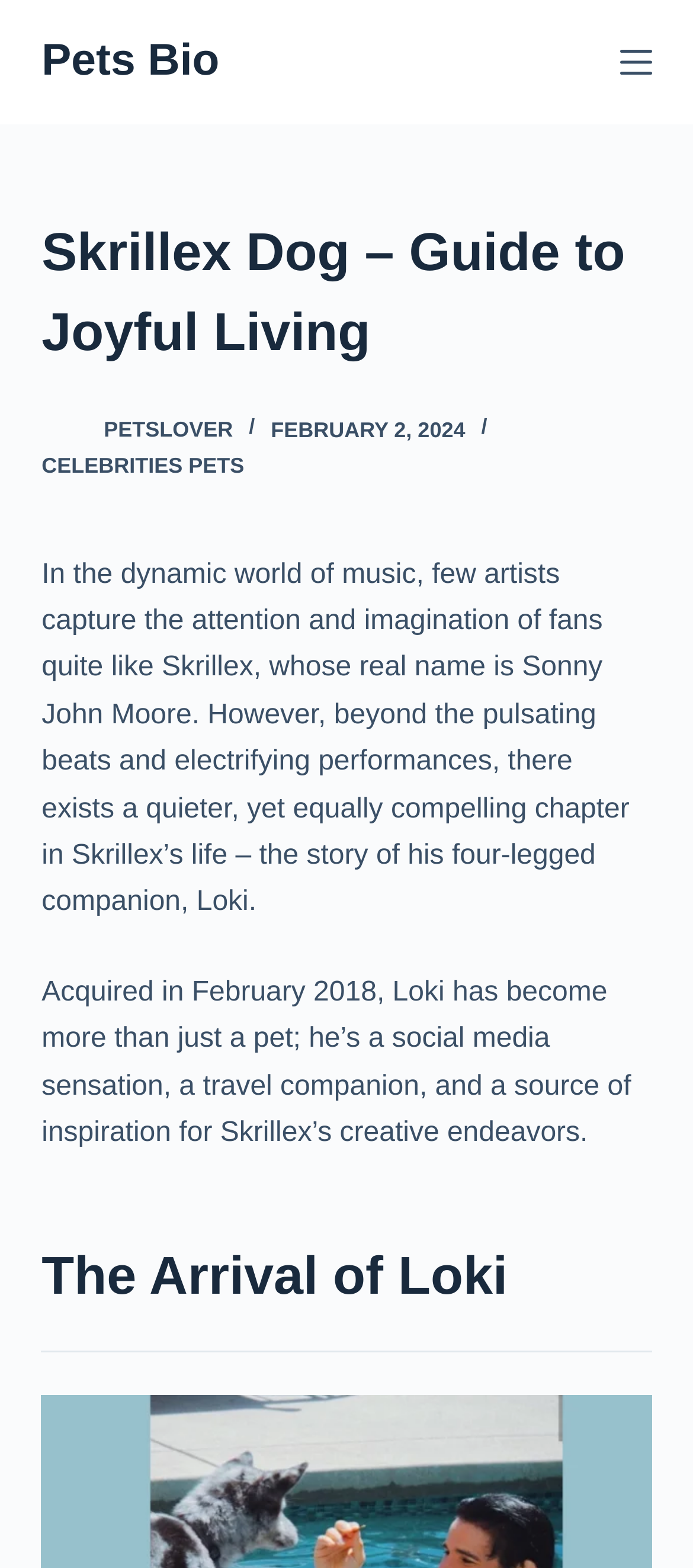When did Skrillex acquire Loki?
Please interpret the details in the image and answer the question thoroughly.

I found the answer in the second paragraph of text, which states that Loki was acquired in February 2018.